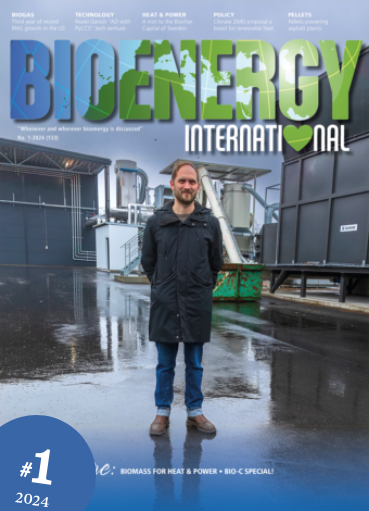What is the significance of the '#1' badge?
Based on the visual information, provide a detailed and comprehensive answer.

The publication is marked with a prominent '#1' in a circular blue badge, indicating its significance or ranking for the year 2024, which suggests that the magazine is a top-ranked or leading publication in the bioenergy sector.